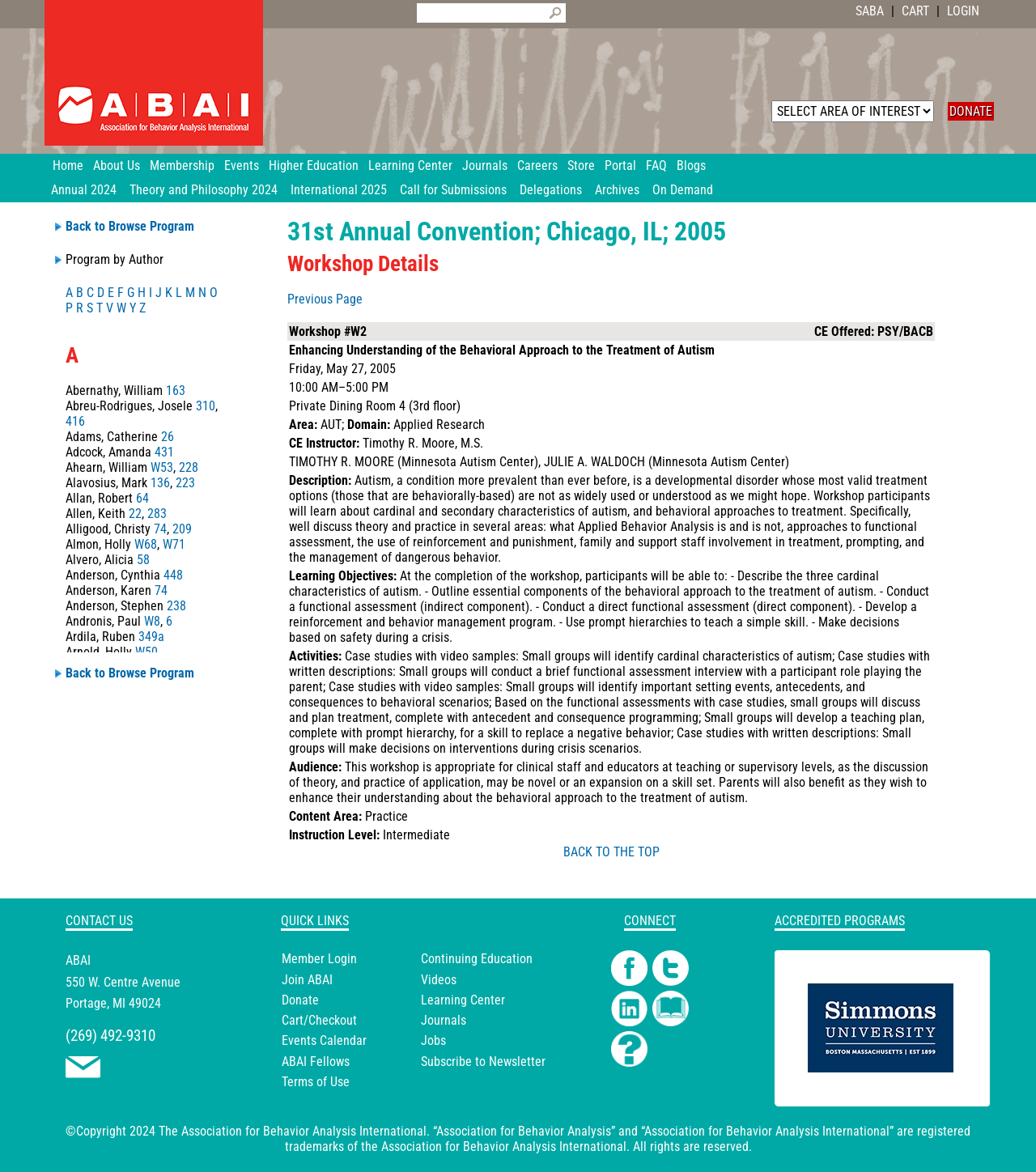What is the purpose of the 'Back to Browse Program' link?
Analyze the image and deliver a detailed answer to the question.

The 'Back to Browse Program' link is likely used to navigate back to the program browse page, allowing users to easily switch between different program views.